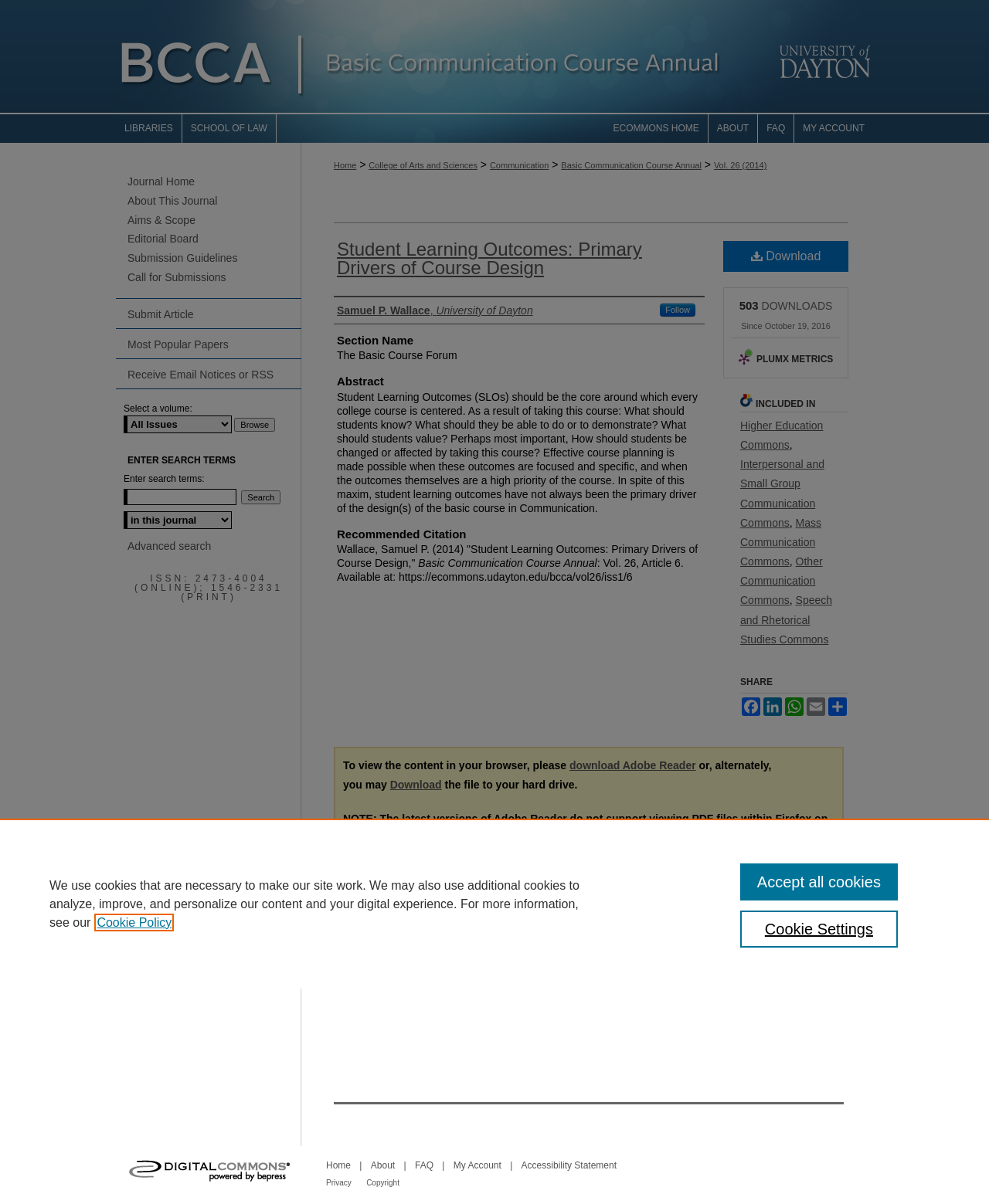Kindly determine the bounding box coordinates for the clickable area to achieve the given instruction: "Follow Samuel P. Wallace".

[0.667, 0.252, 0.703, 0.263]